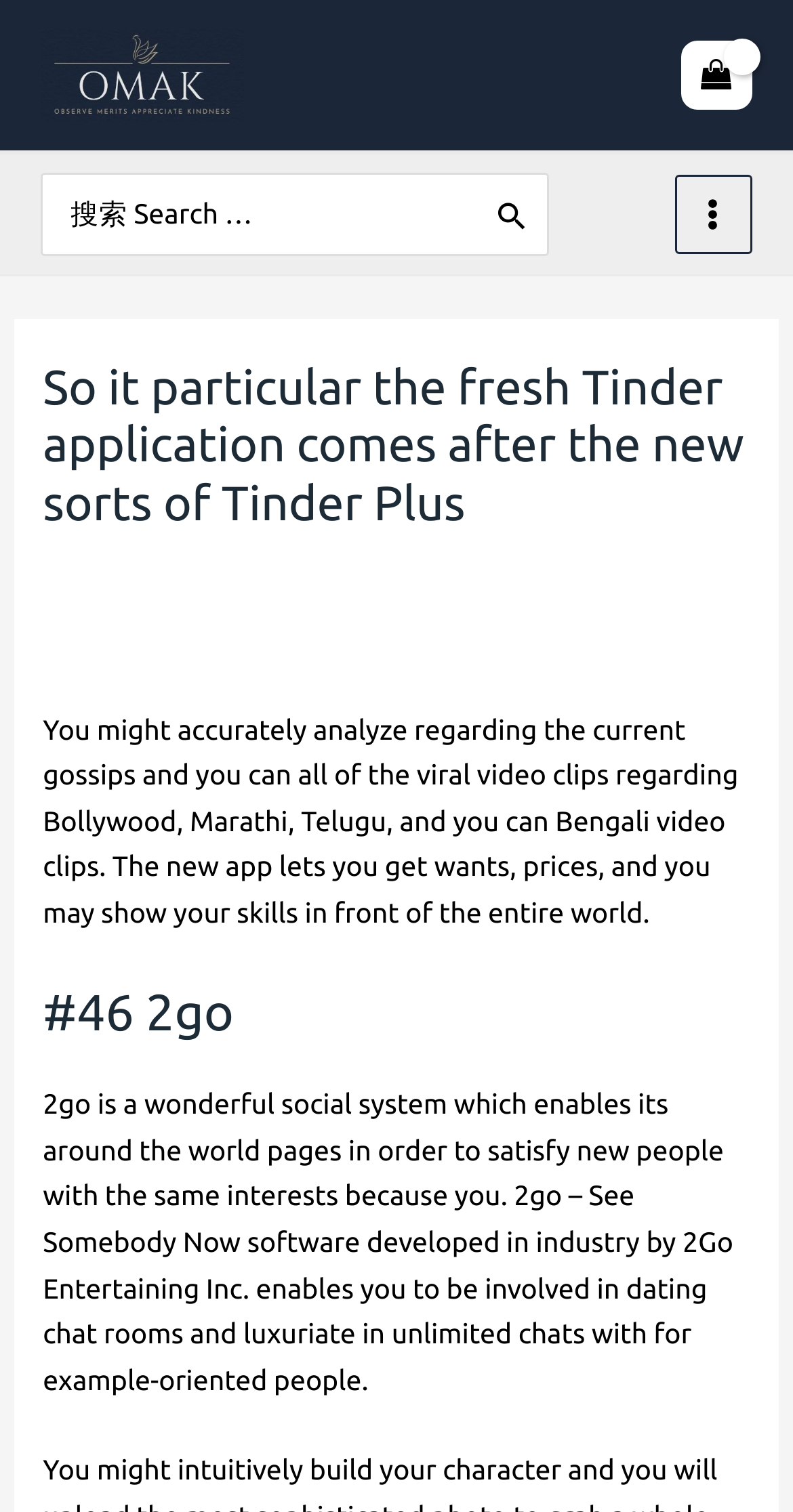Pinpoint the bounding box coordinates of the element that must be clicked to accomplish the following instruction: "Click on Main Menu". The coordinates should be in the format of four float numbers between 0 and 1, i.e., [left, top, right, bottom].

[0.851, 0.116, 0.949, 0.167]